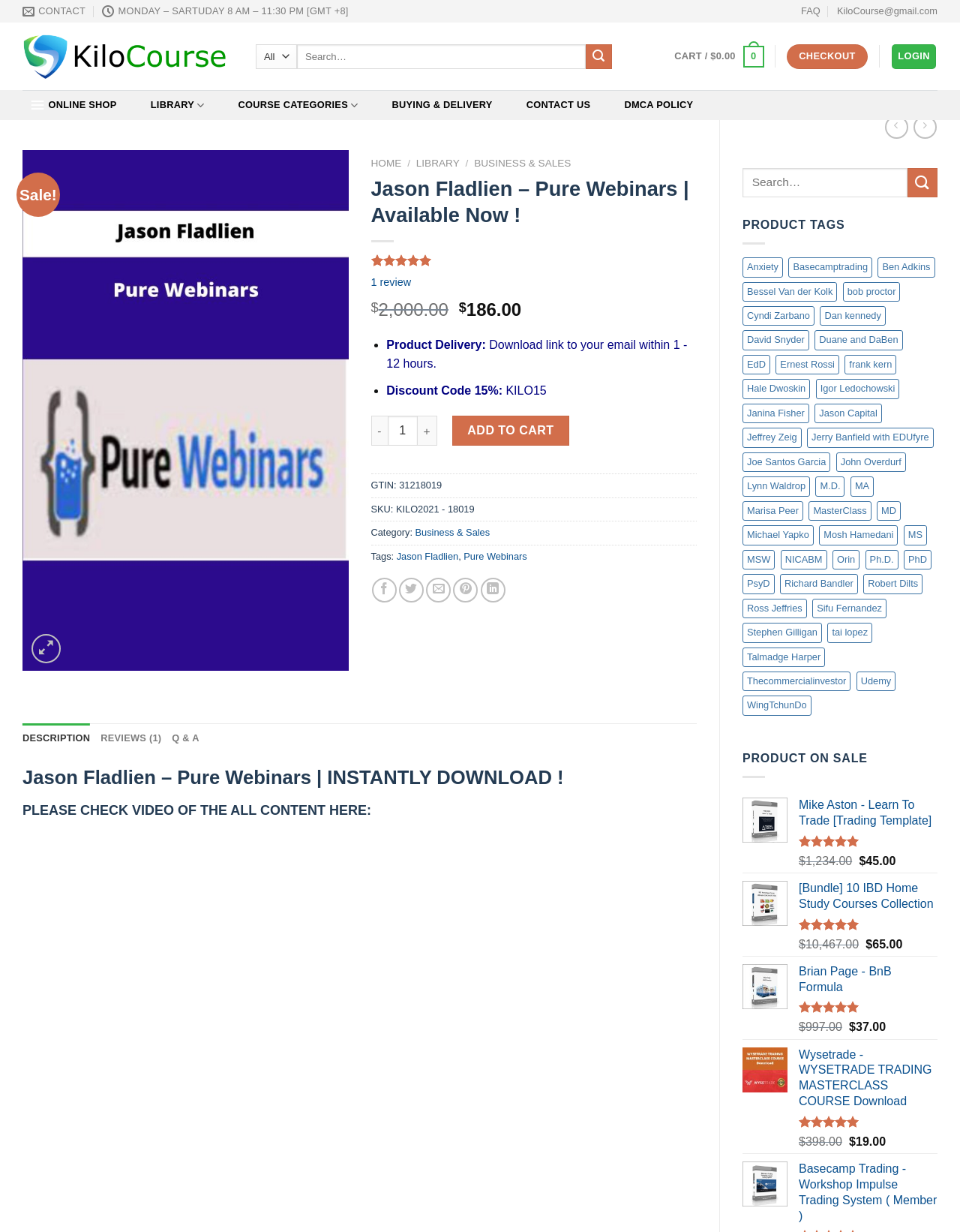Can you provide the bounding box coordinates for the element that should be clicked to implement the instruction: "Check out"?

[0.819, 0.036, 0.904, 0.056]